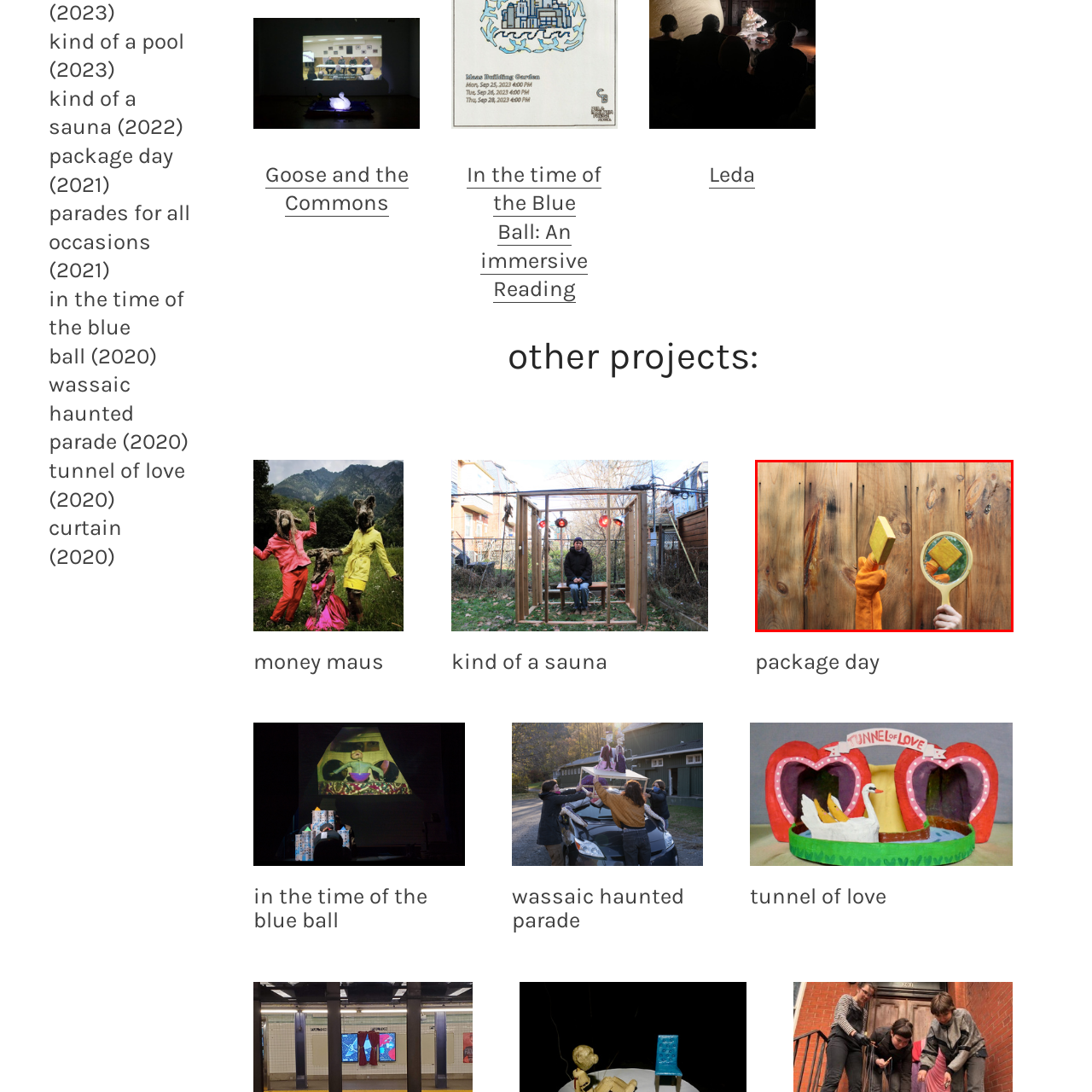Focus on the content within the red bounding box and answer this question using a single word or phrase: What is the shape of the mirror?

Circular